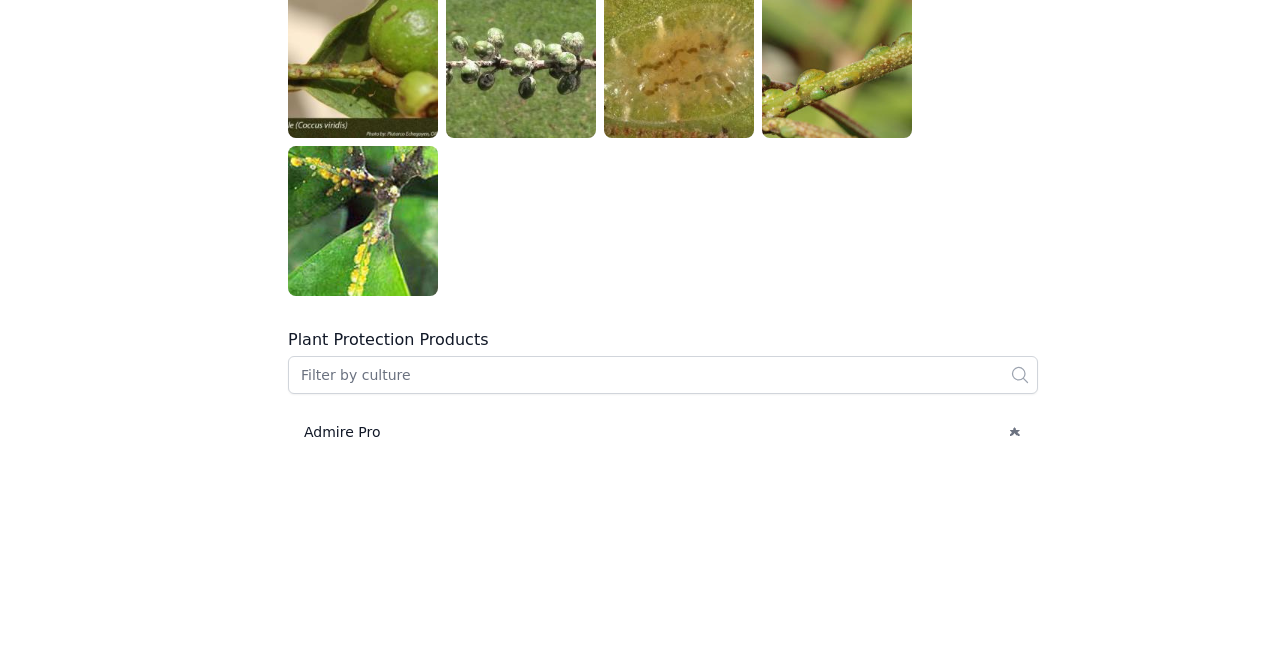What is the symbol '⭑' used for?
Please answer the question as detailed as possible based on the image.

The symbol '⭑' is likely used to represent a rating or score, as it is often used in similar contexts to indicate a level of quality or performance.